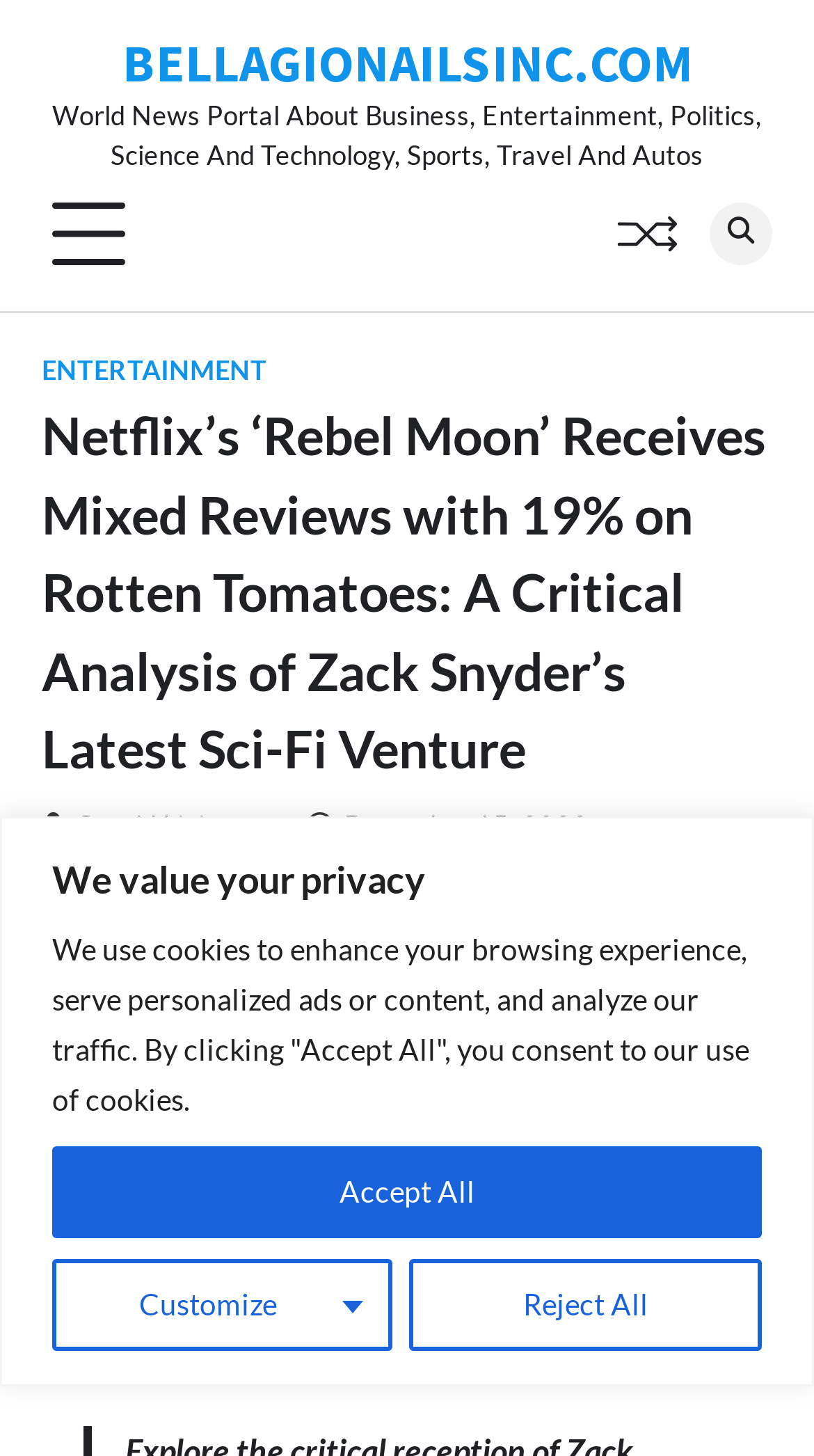Determine the main headline from the webpage and extract its text.

Netflix’s ‘Rebel Moon’ Receives Mixed Reviews with 19% on Rotten Tomatoes: A Critical Analysis of Zack Snyder’s Latest Sci-Fi Venture